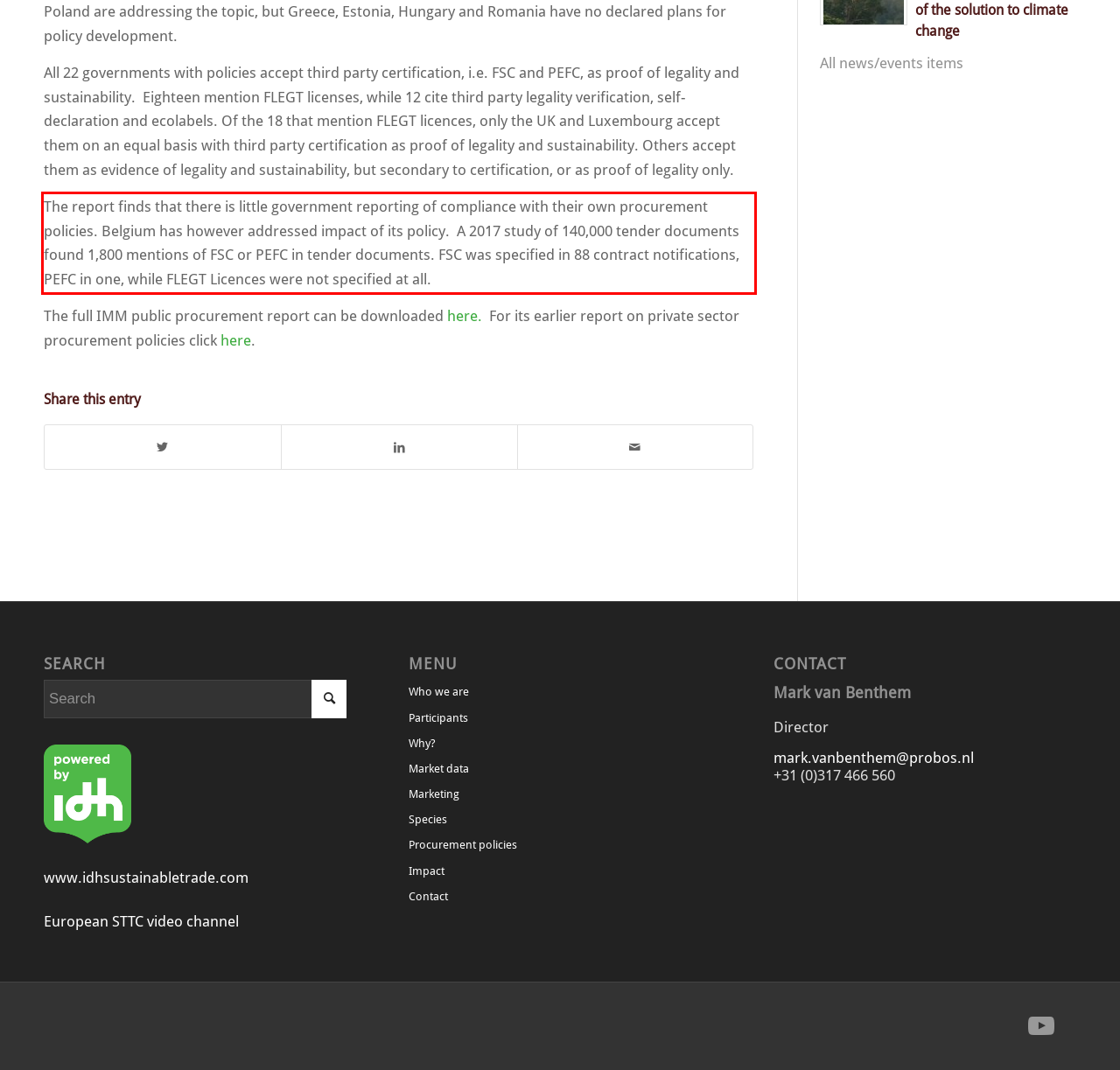Please look at the webpage screenshot and extract the text enclosed by the red bounding box.

The report finds that there is little government reporting of compliance with their own procurement policies. Belgium has however addressed impact of its policy. A 2017 study of 140,000 tender documents found 1,800 mentions of FSC or PEFC in tender documents. FSC was specified in 88 contract notifications, PEFC in one, while FLEGT Licences were not specified at all.